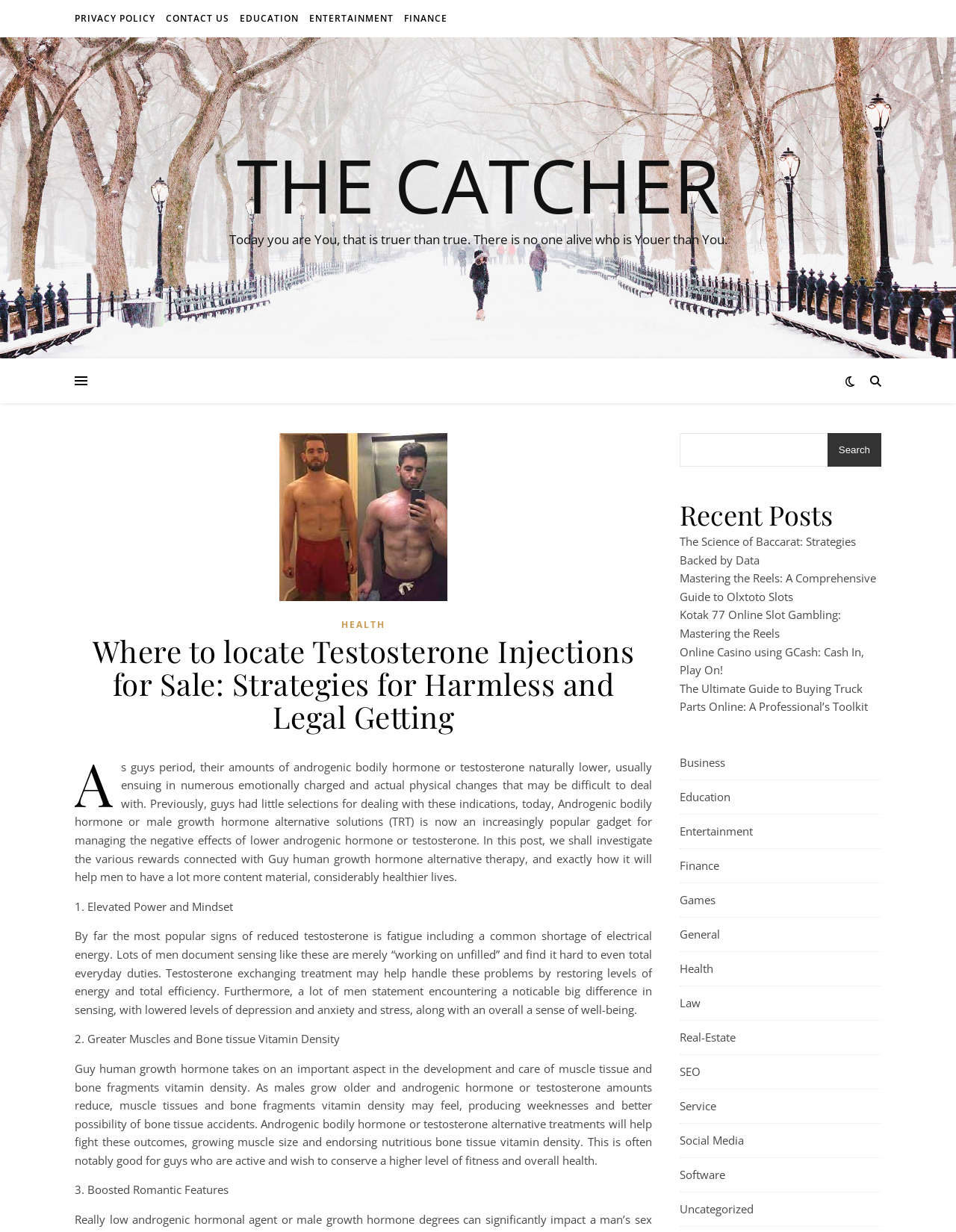What is the quote mentioned on the webpage?
Based on the screenshot, answer the question with a single word or phrase.

Today you are You